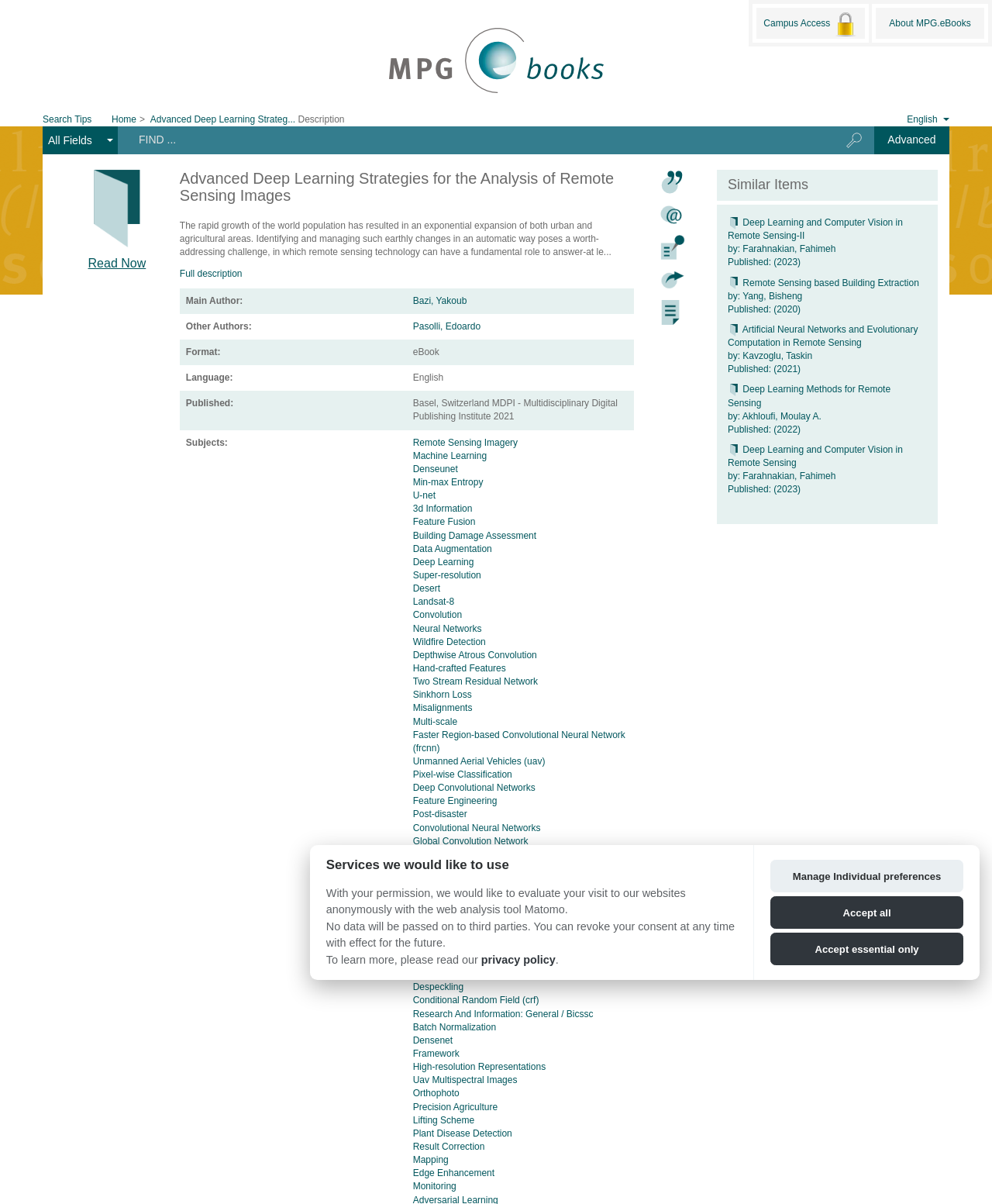What is the title of the eBook?
Based on the image, provide a one-word or brief-phrase response.

Advanced Deep Learning Strategies for the Analysis of Remote Sensing Images